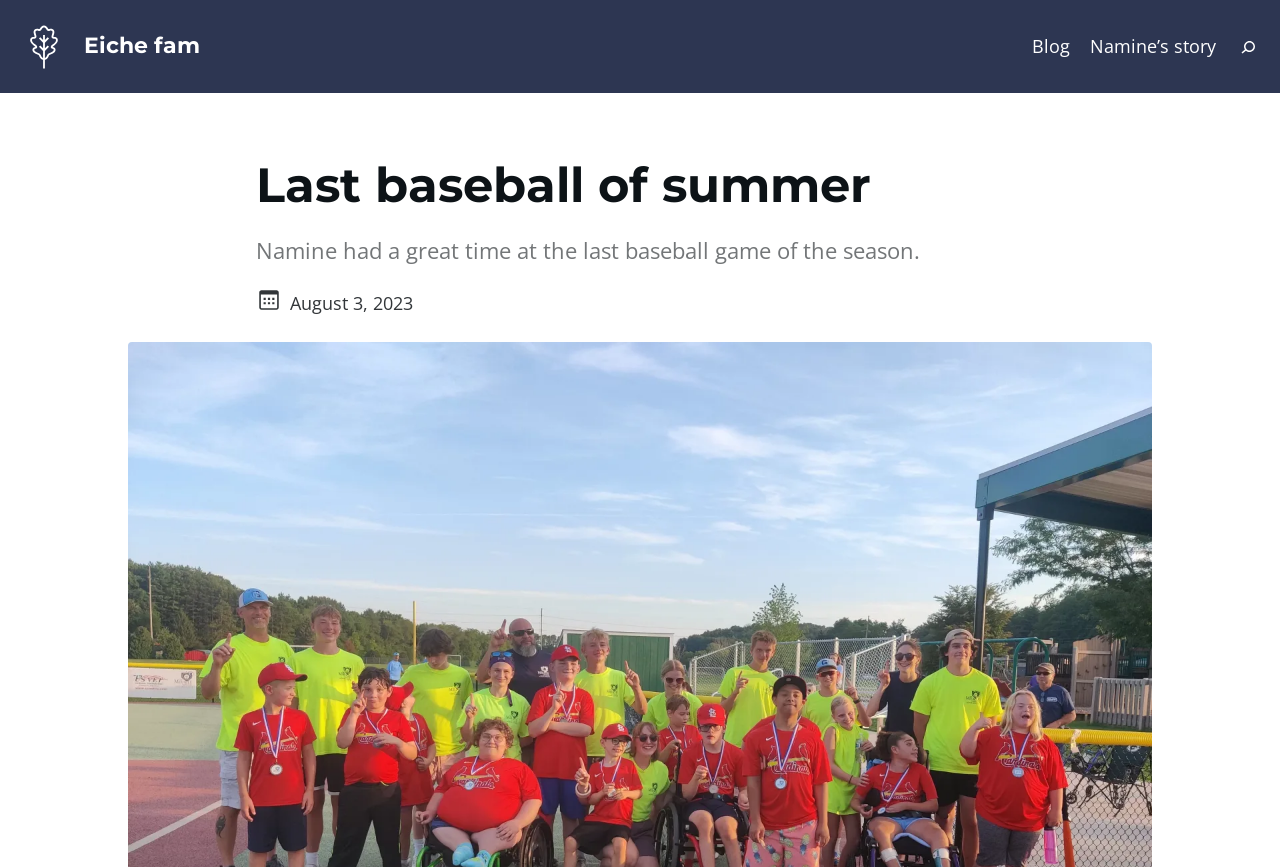Please specify the bounding box coordinates in the format (top-left x, top-left y, bottom-right x, bottom-right y), with values ranging from 0 to 1. Identify the bounding box for the UI component described as follows: Terms & Conditions

None